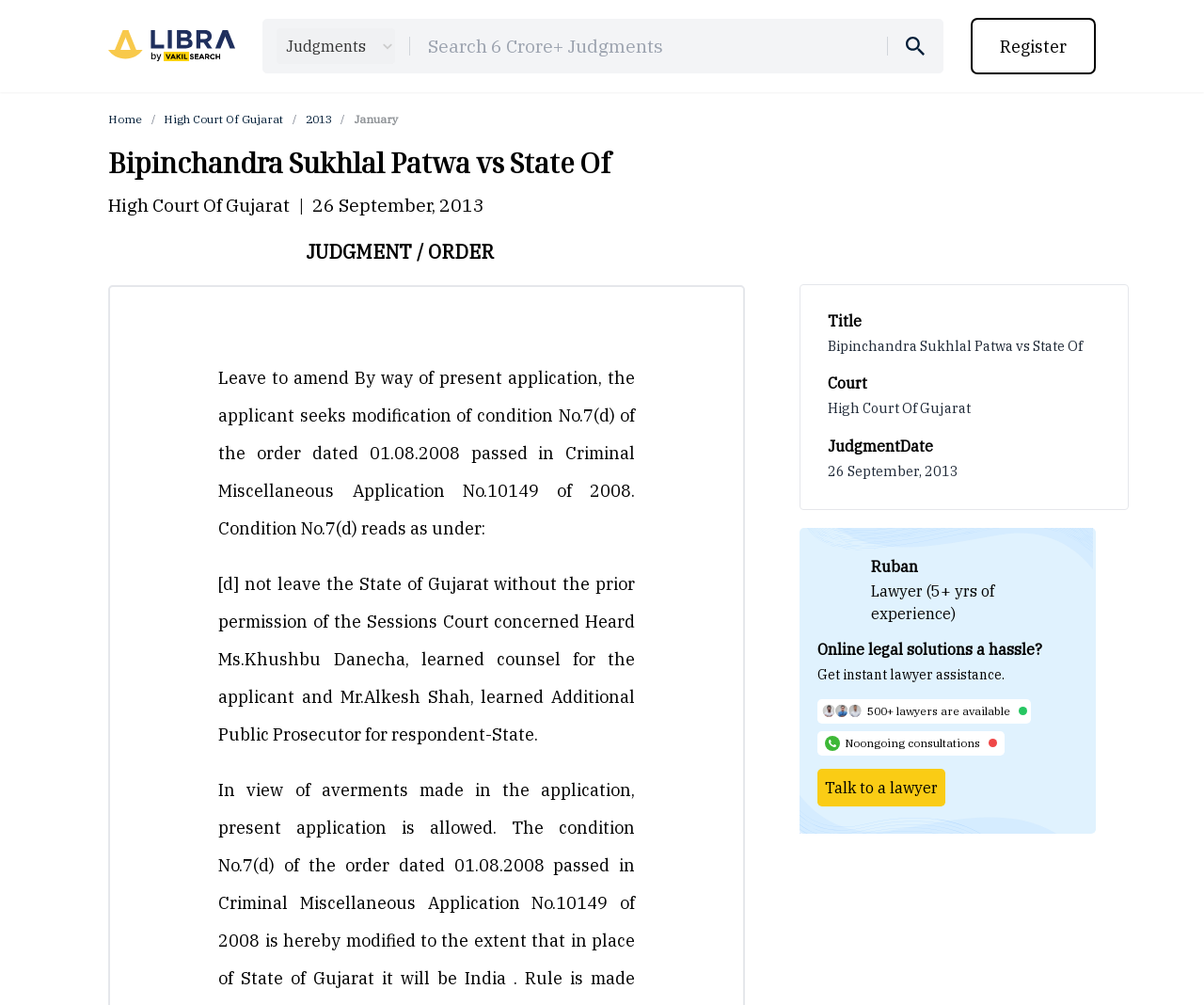Use a single word or phrase to answer this question: 
What is the name of the court in this judgment?

High Court Of Gujarat